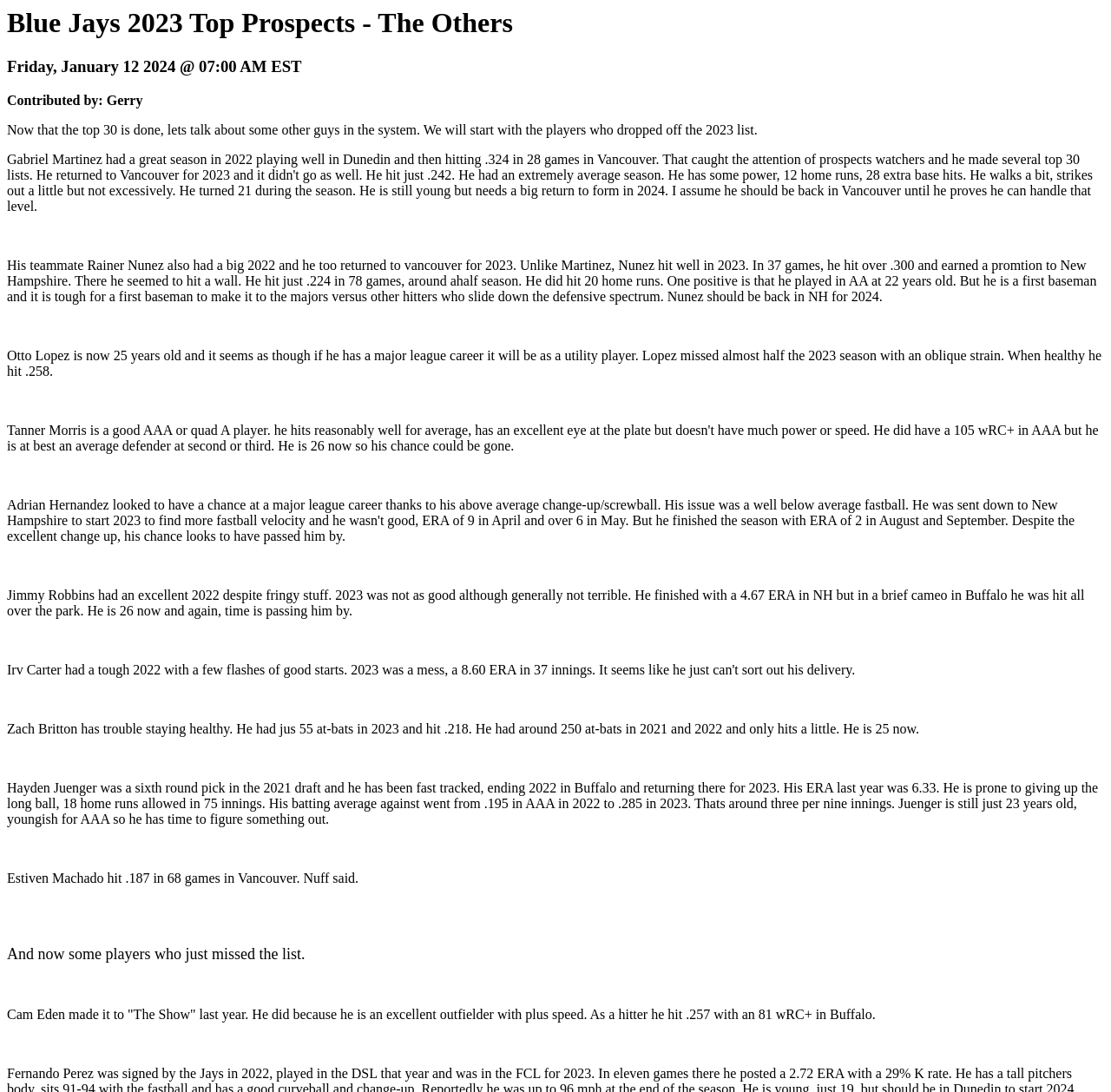Detail the various sections and features of the webpage.

The webpage is an article from Batter's Box Interactive Magazine, focusing on the Blue Jays' 2023 top prospects, specifically those who didn't make the top 30 list. 

At the top of the page, there is a heading with the title "Blue Jays 2023 Top Prospects - The Others" and a secondary heading with the date "Friday, January 12 2024 @ 07:00 AM EST". Below these headings, the author's name "Gerry" is mentioned. 

The main content of the article starts with a brief introduction, followed by paragraphs discussing several players, including Rainer Nunez, Otto Lopez, Jimmy Robbins, Zach Britton, Hayden Juenger, Estiven Machado, and Cam Eden. Each paragraph provides information about the player's performance in the 2022 and 2023 seasons, including their stats and brief analysis. 

The players are discussed in a vertical sequence, with each paragraph positioned below the previous one. The text is densely packed, with no images or other UI elements interrupting the flow of the article.